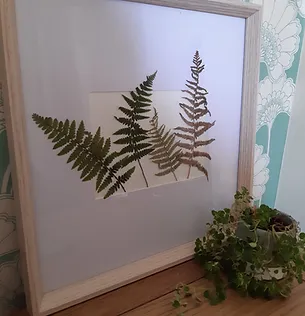Explain the image with as much detail as possible.

This image showcases a beautiful handmade pressed fern picture, elegantly framed in a natural wooden frame. The piece features a variety of ferns, meticulously arranged to highlight their intricate shapes and textures. The artwork is displayed against a soft background, enhancing the vibrant greens of the ferns. 

In addition to the artwork, a small potted plant sits beside the frame on a wooden surface, bringing a touch of nature and complementing the organic theme of the display. This unique piece is part of a collection celebrating the beauty of nature, with artworks that aim to capture the essence of the natural world in various forms. The size of the artwork is 33cm x 33cm, and it is available for £25.